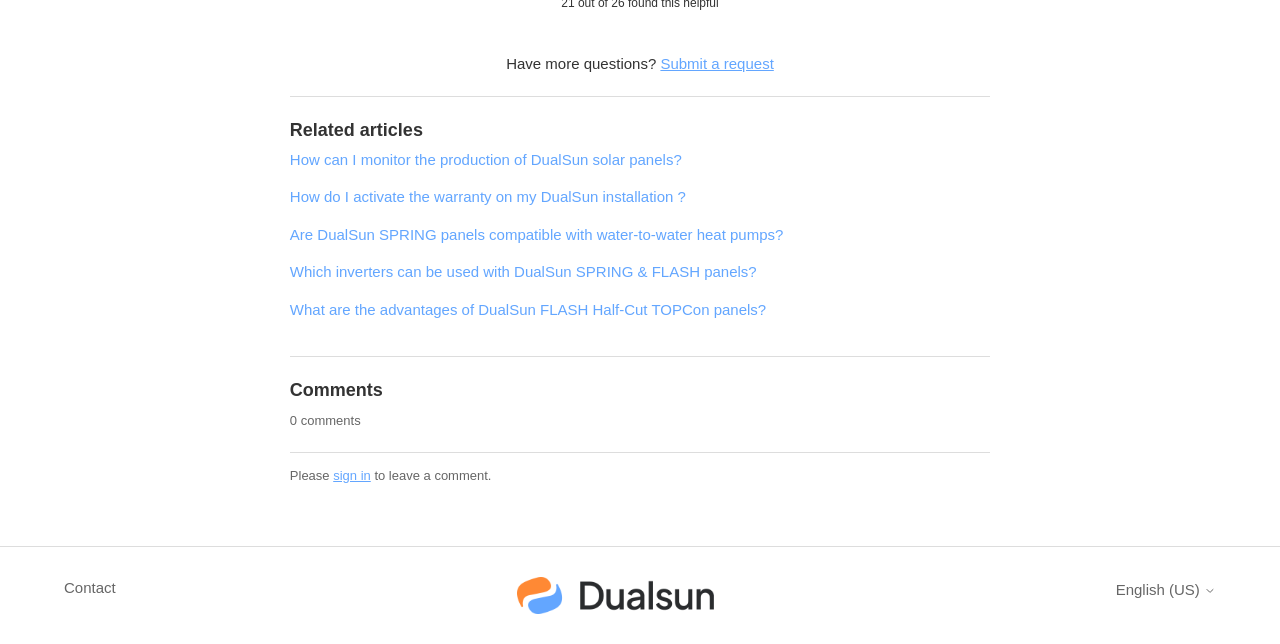Using the given element description, provide the bounding box coordinates (top-left x, top-left y, bottom-right x, bottom-right y) for the corresponding UI element in the screenshot: Book a table

None